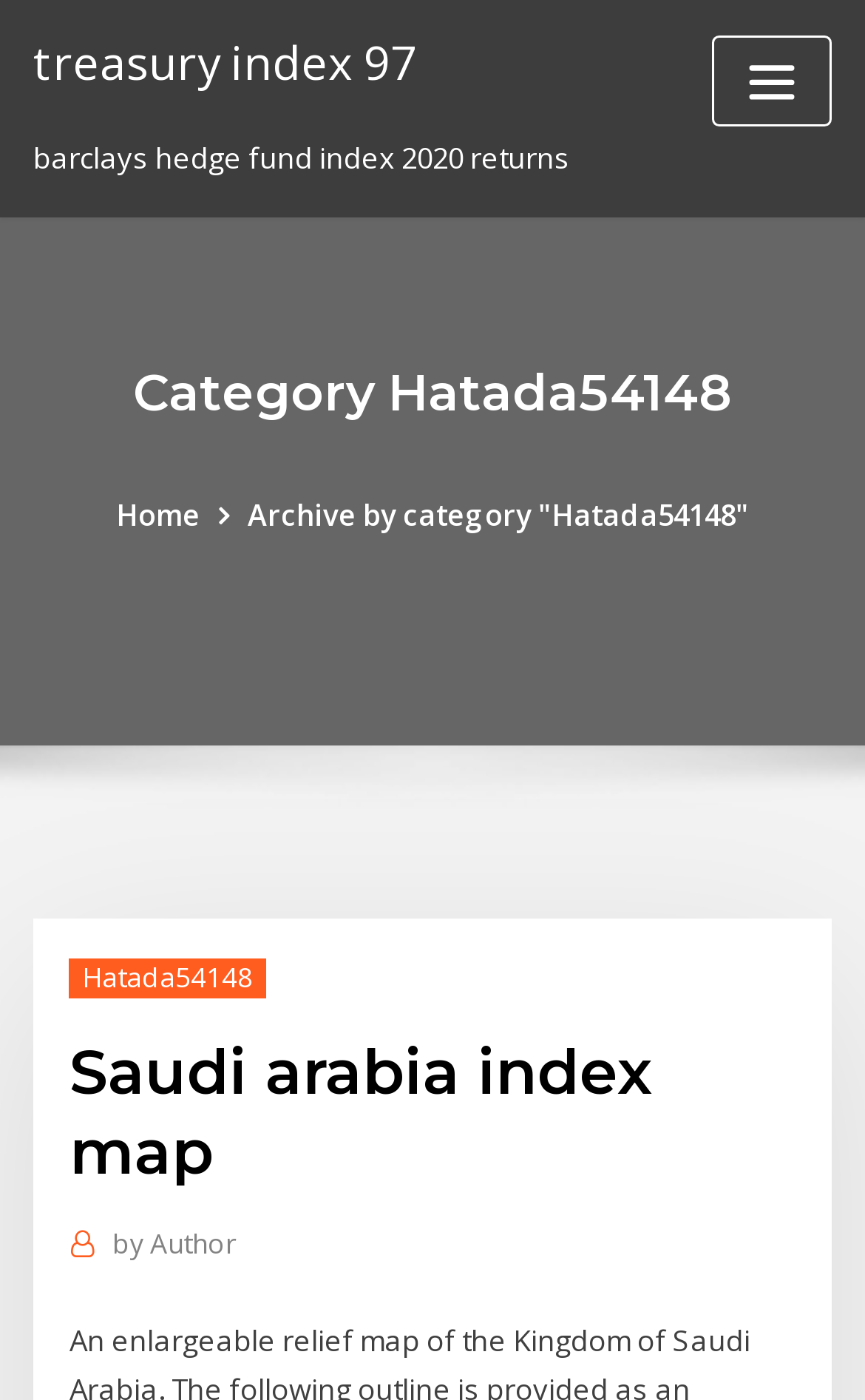Please provide the bounding box coordinates in the format (top-left x, top-left y, bottom-right x, bottom-right y). Remember, all values are floating point numbers between 0 and 1. What is the bounding box coordinate of the region described as: Archive by category "Hatada54148"

[0.286, 0.353, 0.866, 0.382]